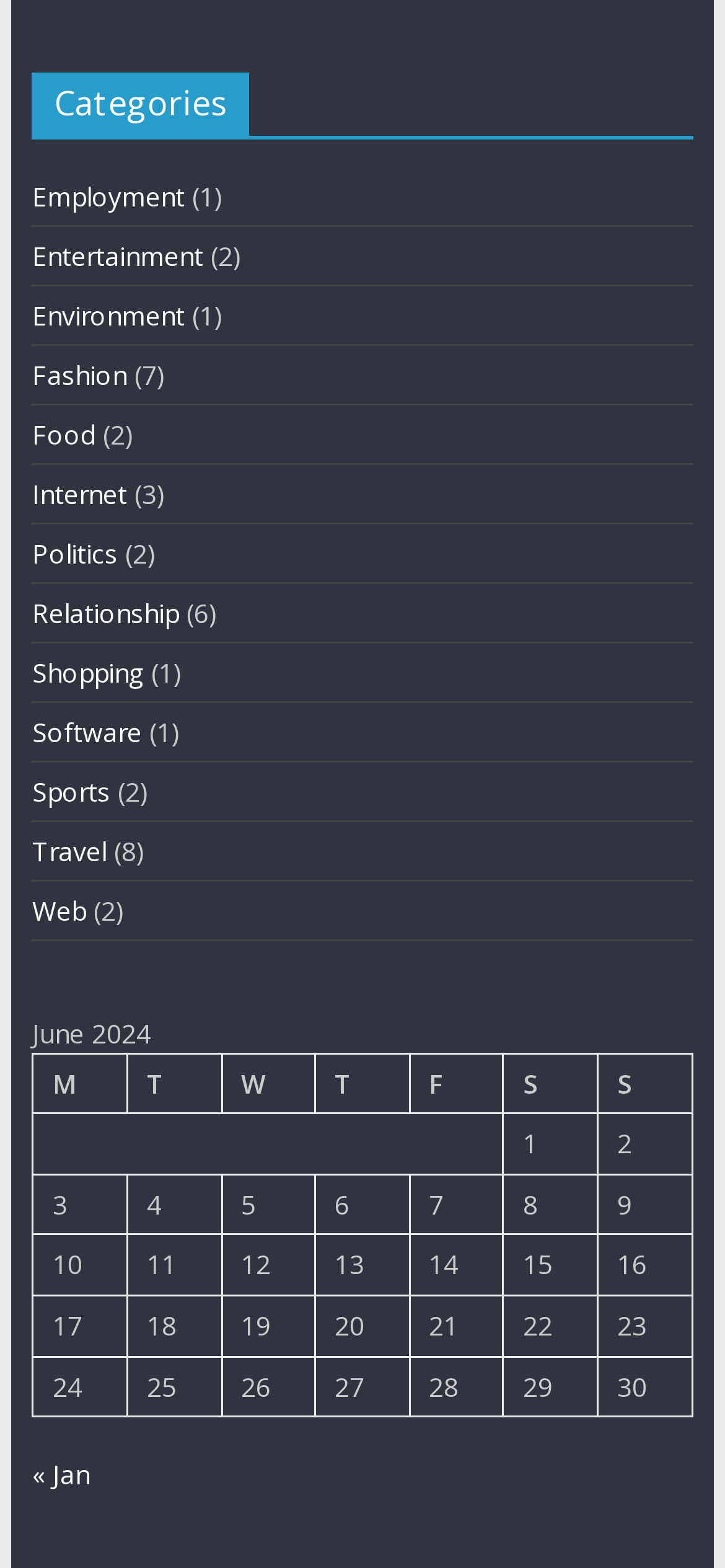What is the month displayed in the table?
Look at the webpage screenshot and answer the question with a detailed explanation.

The table has a caption 'June 2024', which indicates the month displayed in the table.